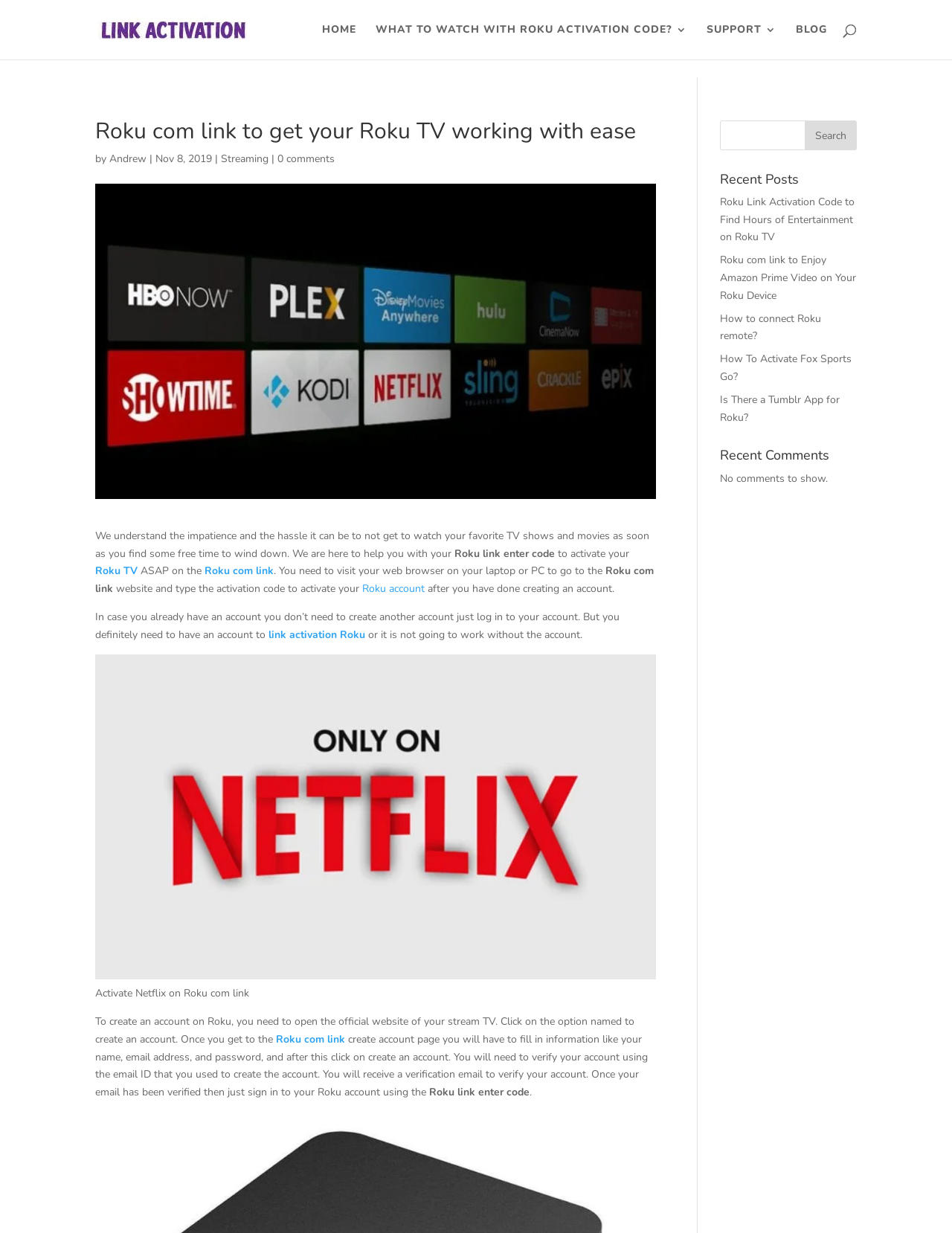Please find the bounding box coordinates of the section that needs to be clicked to achieve this instruction: "Click on SUPPORT".

[0.742, 0.02, 0.816, 0.048]